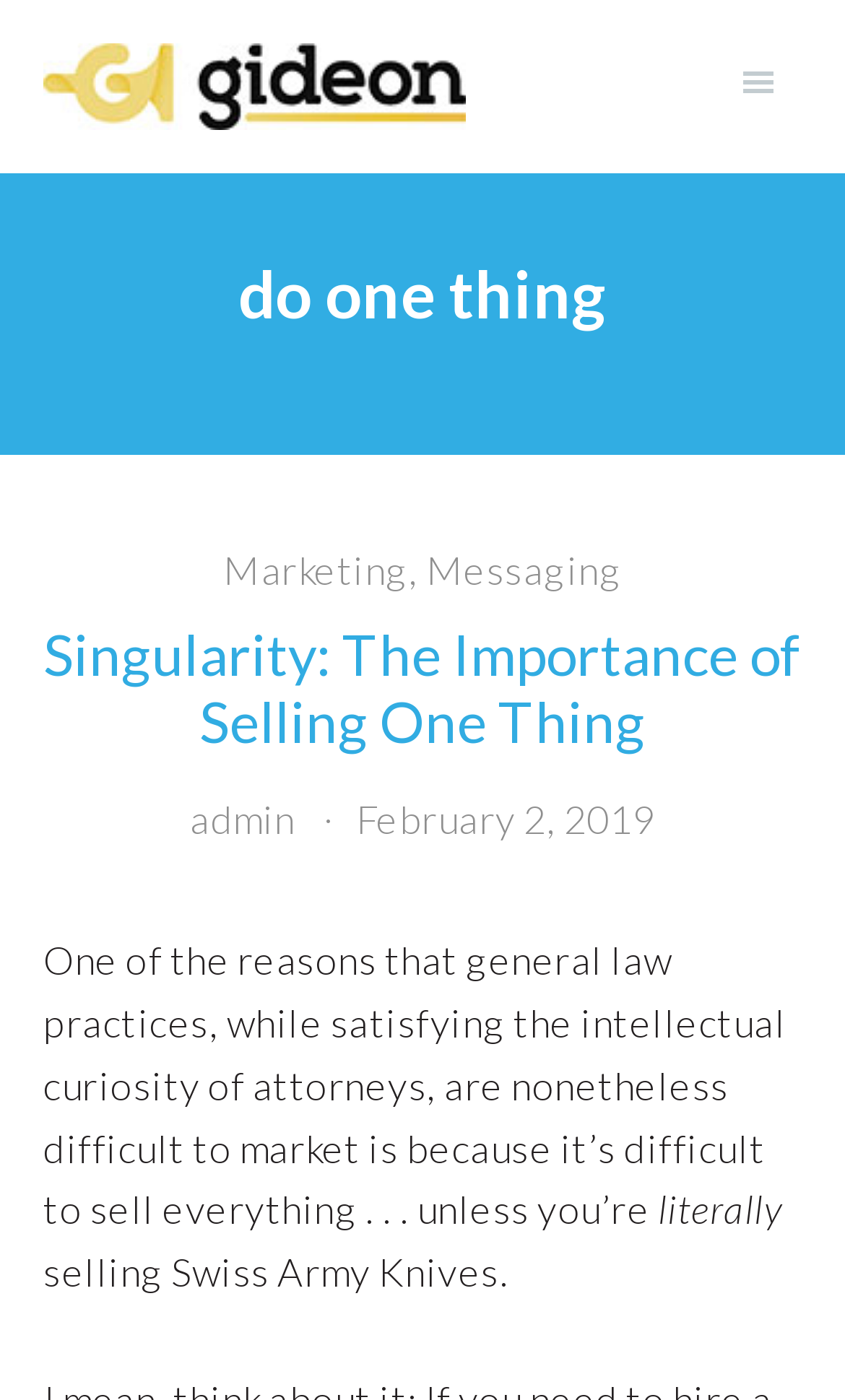Create a detailed narrative describing the layout and content of the webpage.

The webpage is about Gideon Legal, with a focus on the concept of "doing one thing." At the top left, there is a link to "Skip to main content." Next to it, on the same horizontal level, is a link to "GIDEON LEGAL," which serves as the website's title. On the top right, there is a button with a menu icon.

Below the title, there is a heading that reads "do one thing." This section is divided into two parts. The first part contains a header with links to "Marketing" and "Messaging," separated by a comma. The second part has a heading that reads "Singularity: The Importance of Selling One Thing," which is also a link.

Underneath, there is a link to "admin" and a timestamp indicating the date "February 2, 2019." Following this, there is a block of text that discusses the challenges of marketing general law practices. The text is divided into three paragraphs, with the last two sentences broken up into separate lines. The text concludes with an analogy about selling Swiss Army Knives.